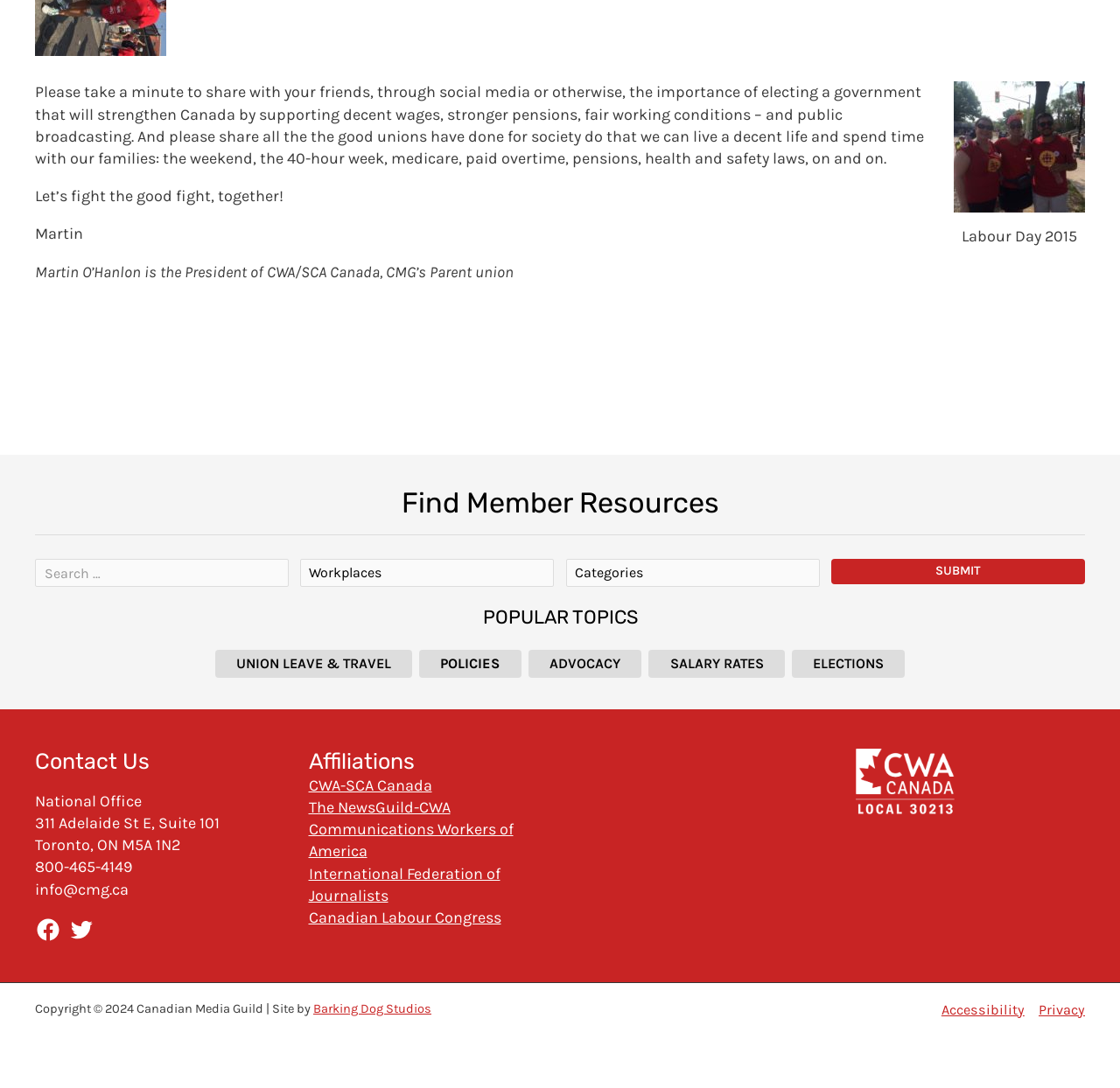Using a single word or phrase, answer the following question: 
What is the name of the company that designed the website?

Barking Dog Studios